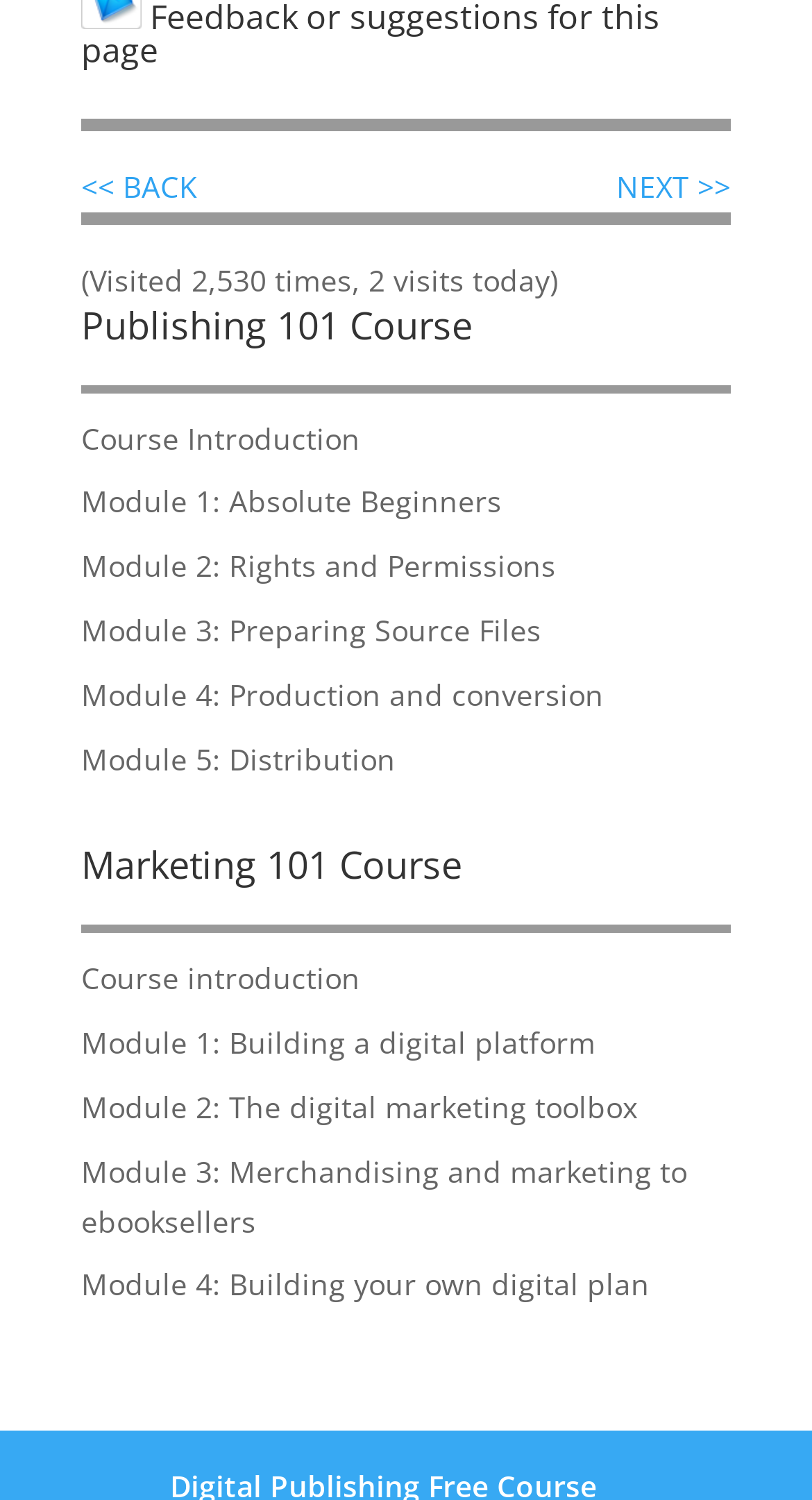From the webpage screenshot, predict the bounding box coordinates (top-left x, top-left y, bottom-right x, bottom-right y) for the UI element described here: Module 4: Production and conversion

[0.1, 0.45, 0.744, 0.476]